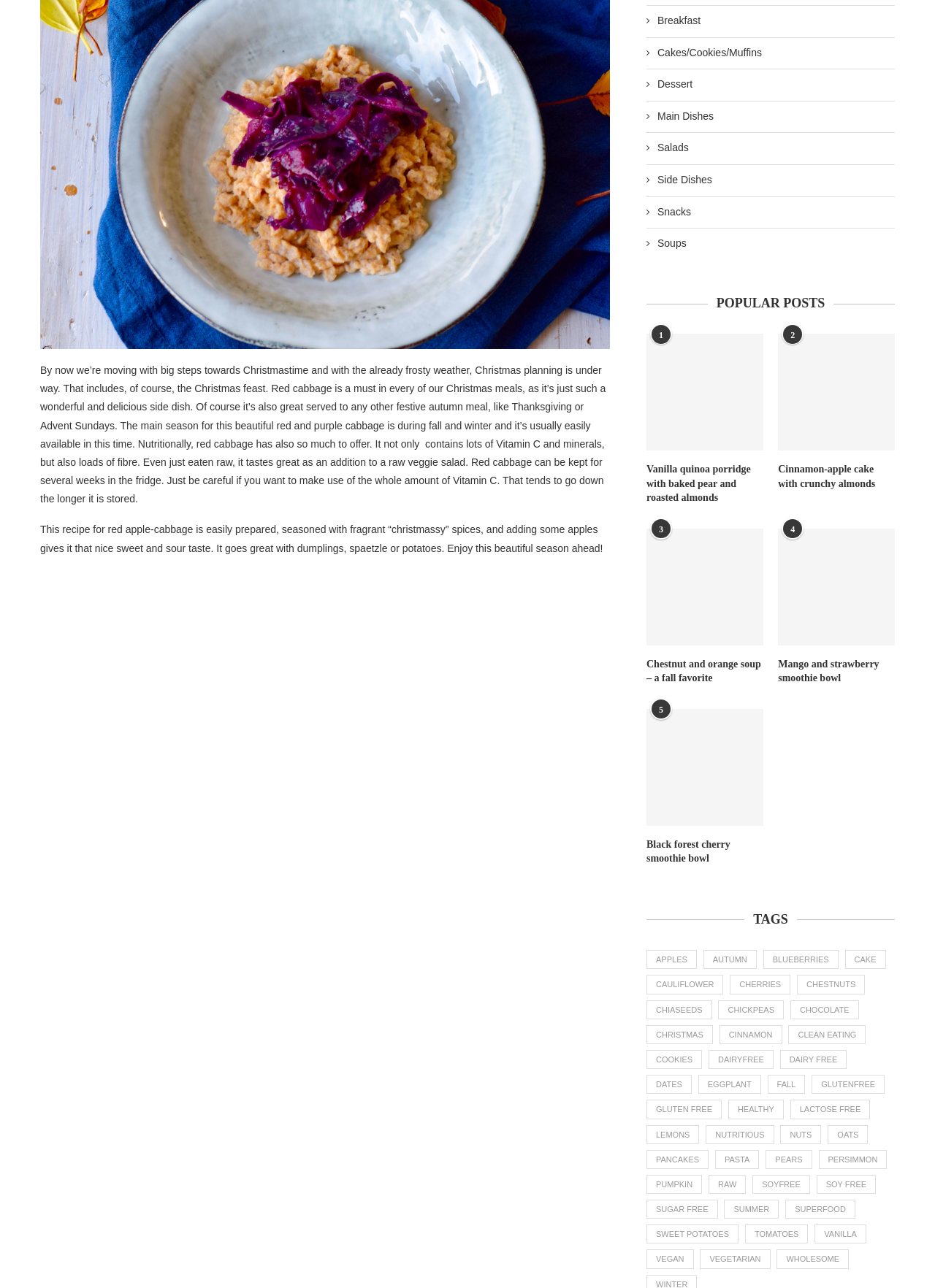Answer the question briefly using a single word or phrase: 
What is the theme of the webpage's color scheme?

Autumn colors